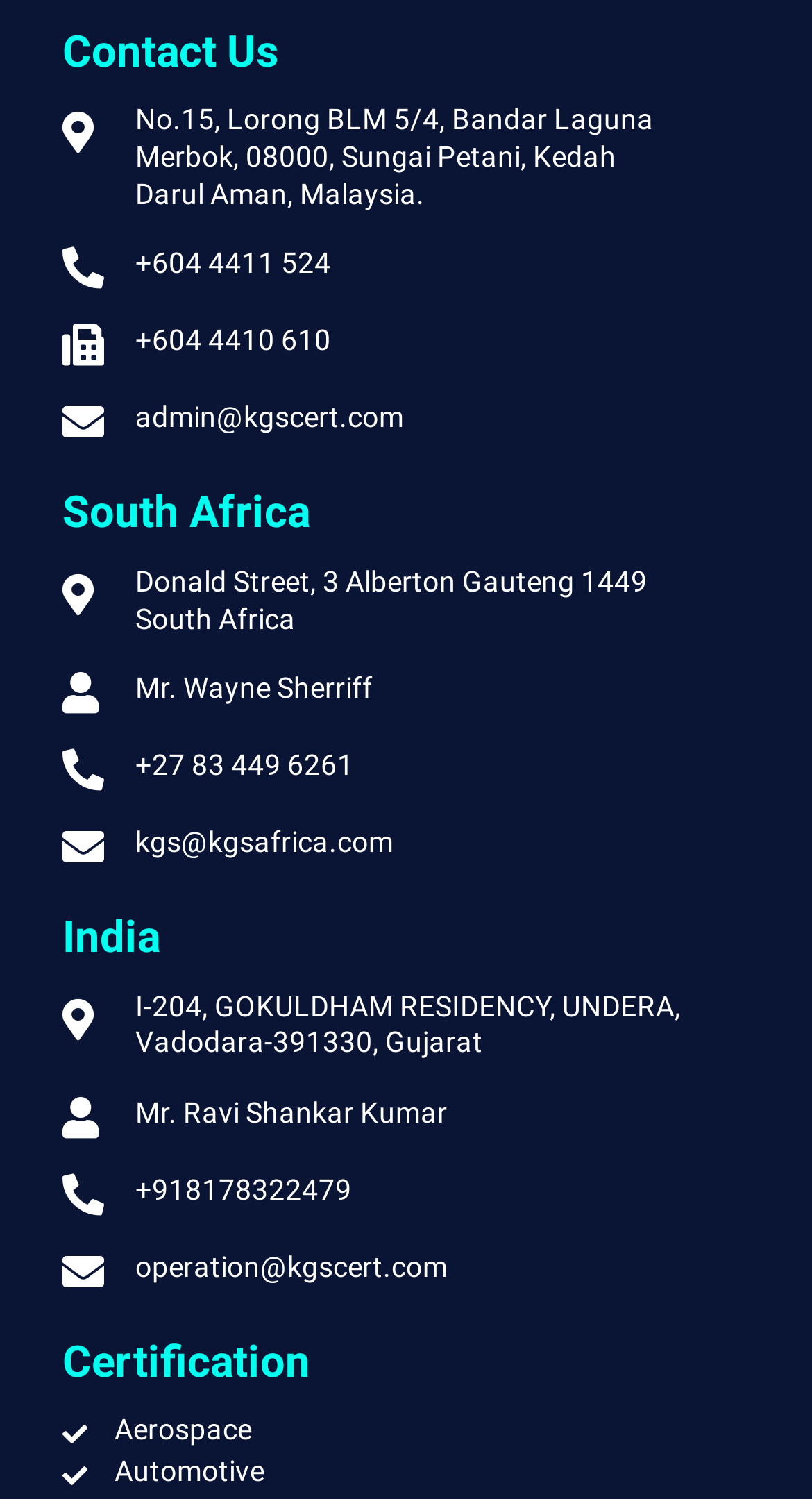Provide a brief response in the form of a single word or phrase:
What is the email address in India?

operation@kgscert.com